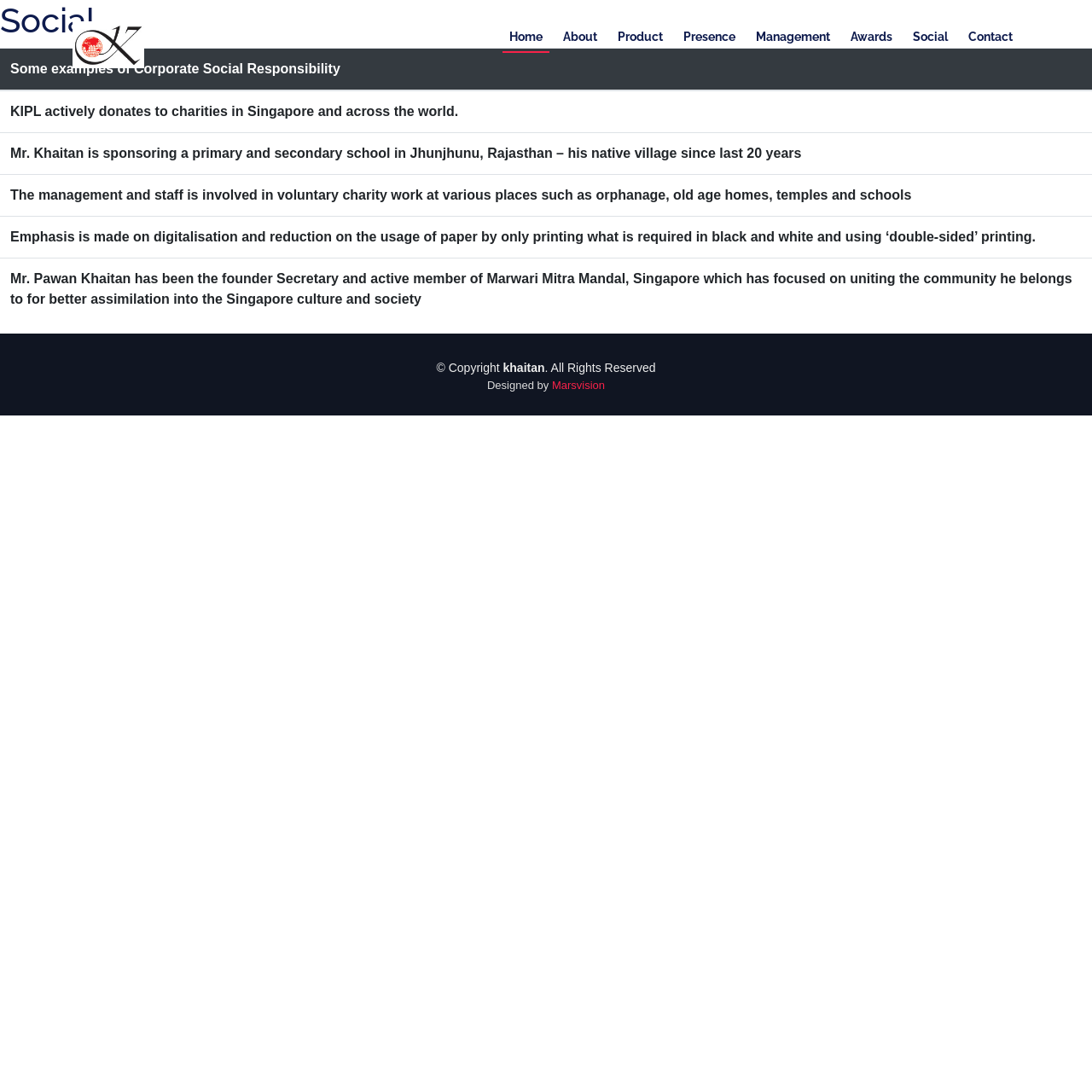Give a detailed overview of the webpage's appearance and contents.

The webpage is about Social Responsibility at Khaitan International Pte Ltd. At the top, there is a navigation menu with 8 links: Home, About, Product, Presence, Management, Awards, Social, and Contact. 

Below the navigation menu, there is a main section with a header that reads "Social". This section contains a table with 5 rows, each describing a different aspect of the company's corporate social responsibility. The table headers are not explicitly stated, but the content of each row describes the company's charitable activities, such as donating to charities, sponsoring schools, and participating in voluntary charity work. 

At the bottom of the page, there is a footer section with copyright information, stating "© Copyright khaitan. All Rights Reserved" and "Designed by Marsvision".